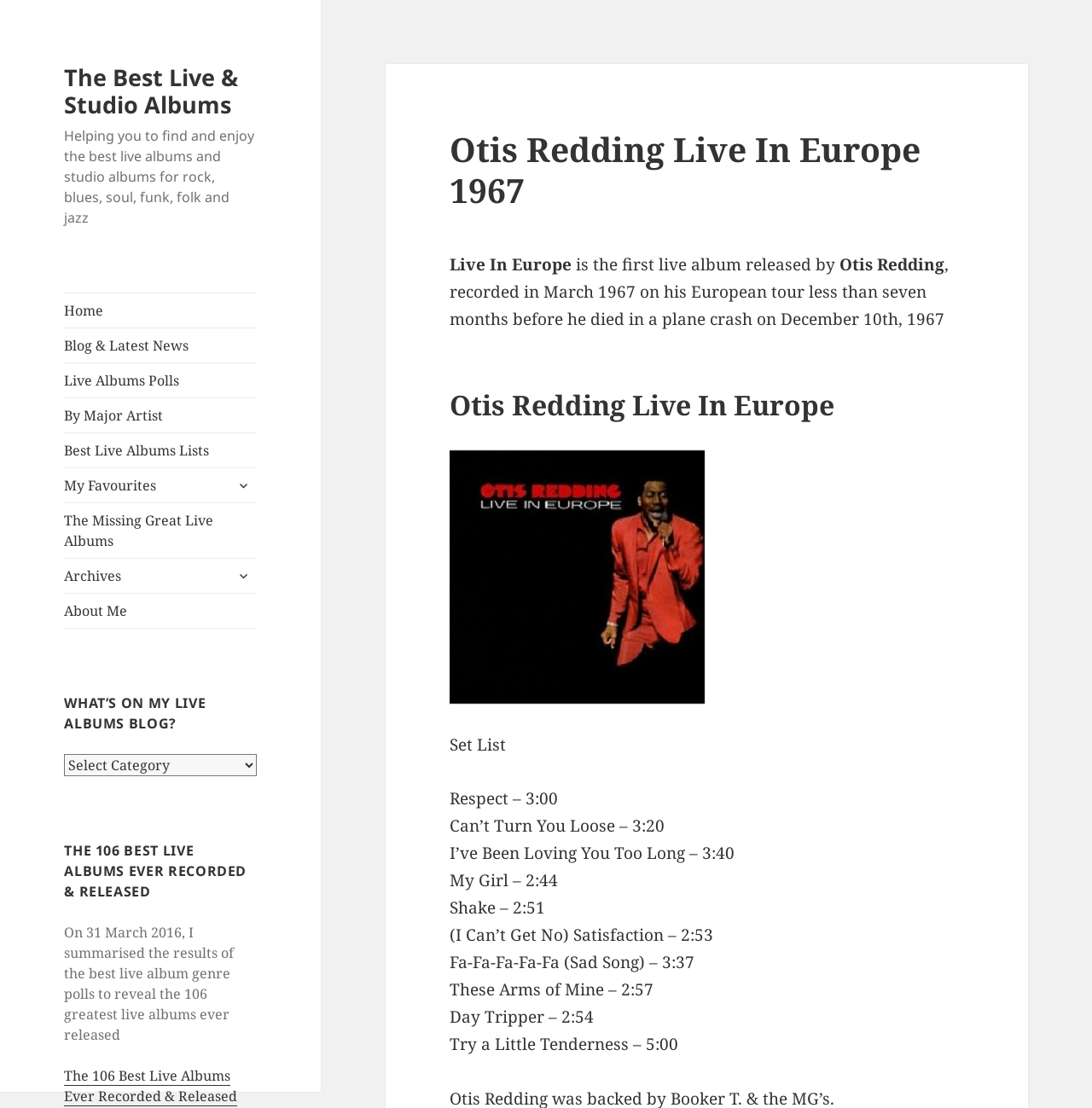Identify the bounding box coordinates of the element to click to follow this instruction: 'Click on 'Home''. Ensure the coordinates are four float values between 0 and 1, provided as [left, top, right, bottom].

[0.059, 0.264, 0.235, 0.295]